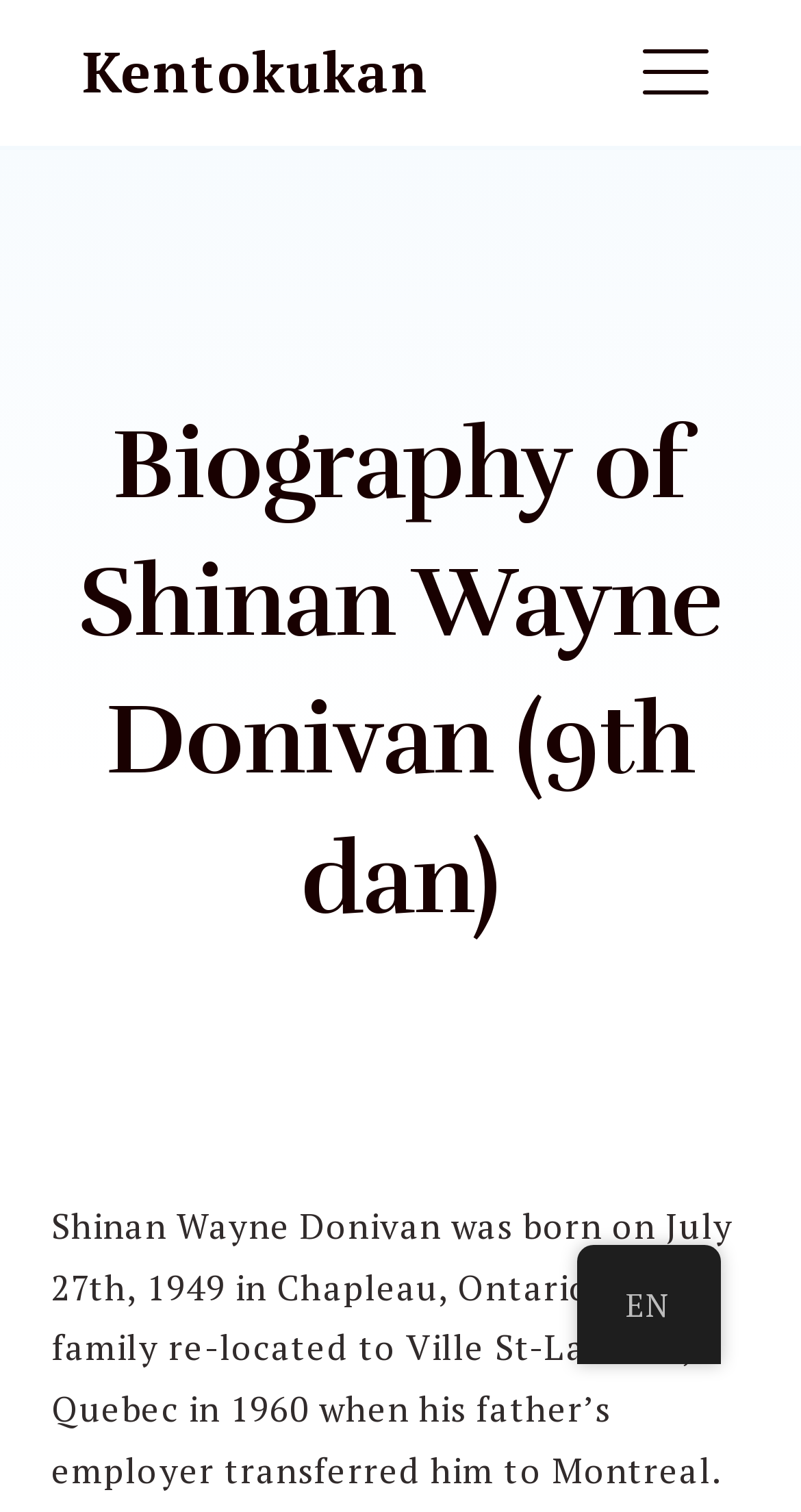Determine the bounding box coordinates of the clickable region to follow the instruction: "Open the MENU".

[0.792, 0.019, 0.897, 0.077]